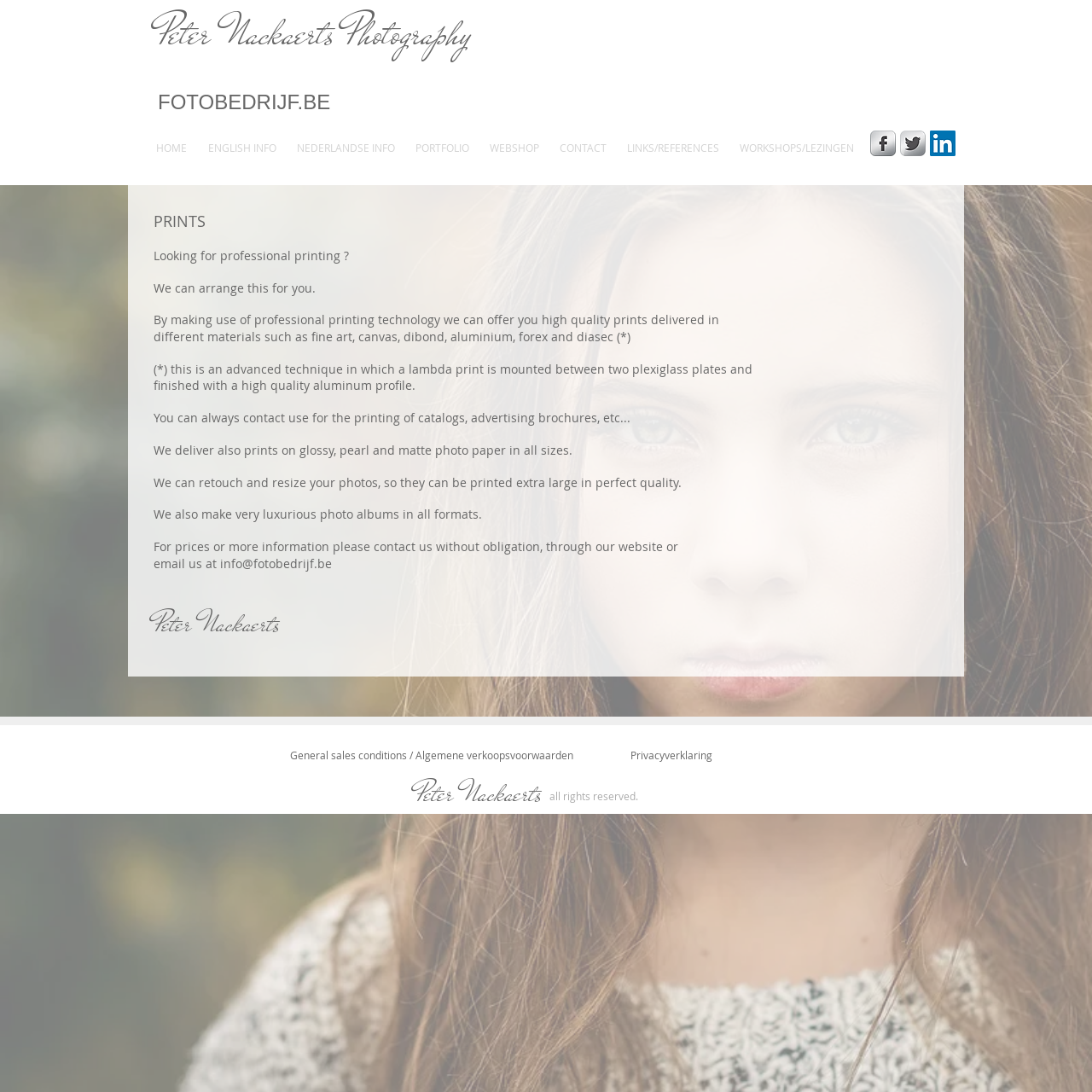Locate the bounding box coordinates of the element you need to click to accomplish the task described by this instruction: "Read the general sales conditions".

[0.266, 0.68, 0.527, 0.705]